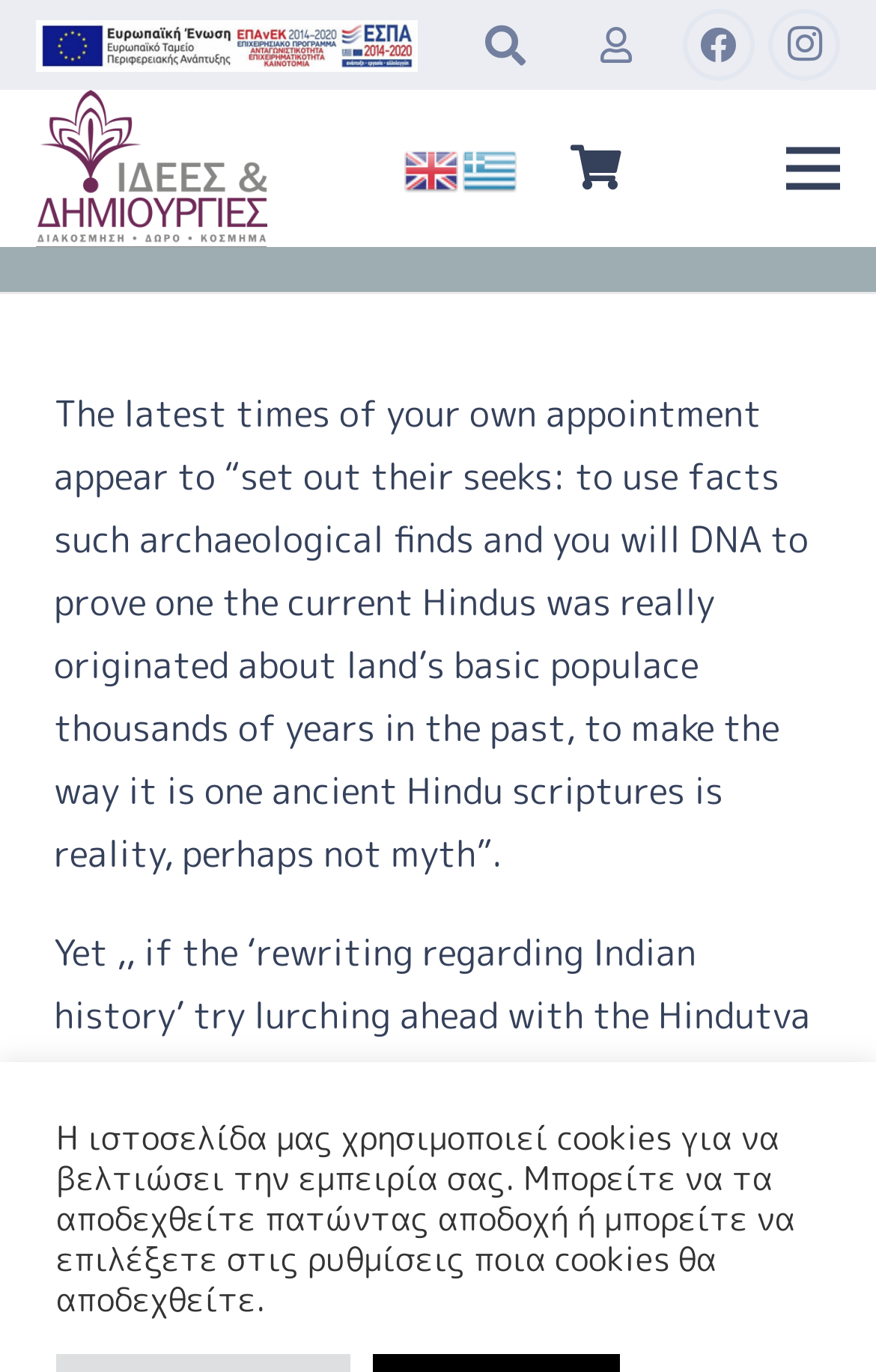Can you find the bounding box coordinates of the area I should click to execute the following instruction: "Learn about the company"?

None